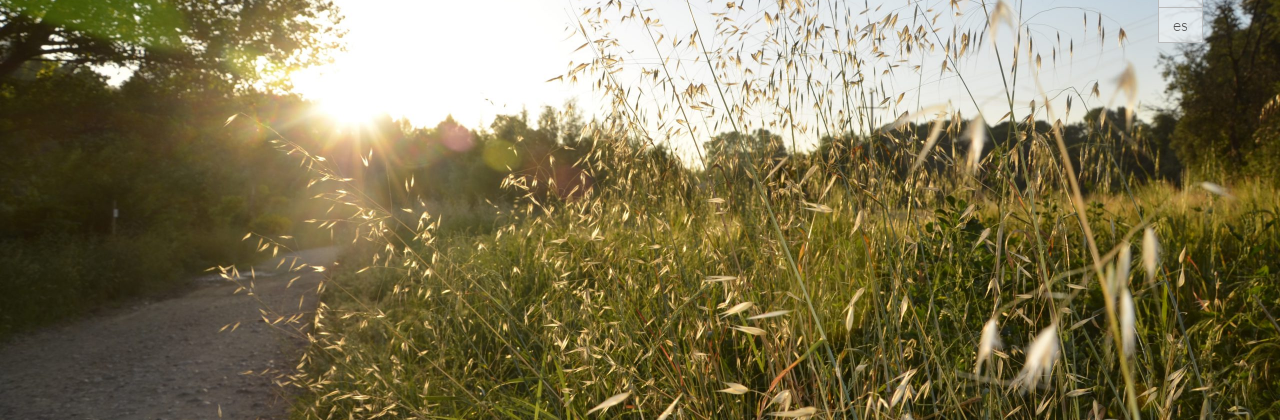Give a one-word or short phrase answer to this question: 
What time of day is it?

Late afternoon or early evening